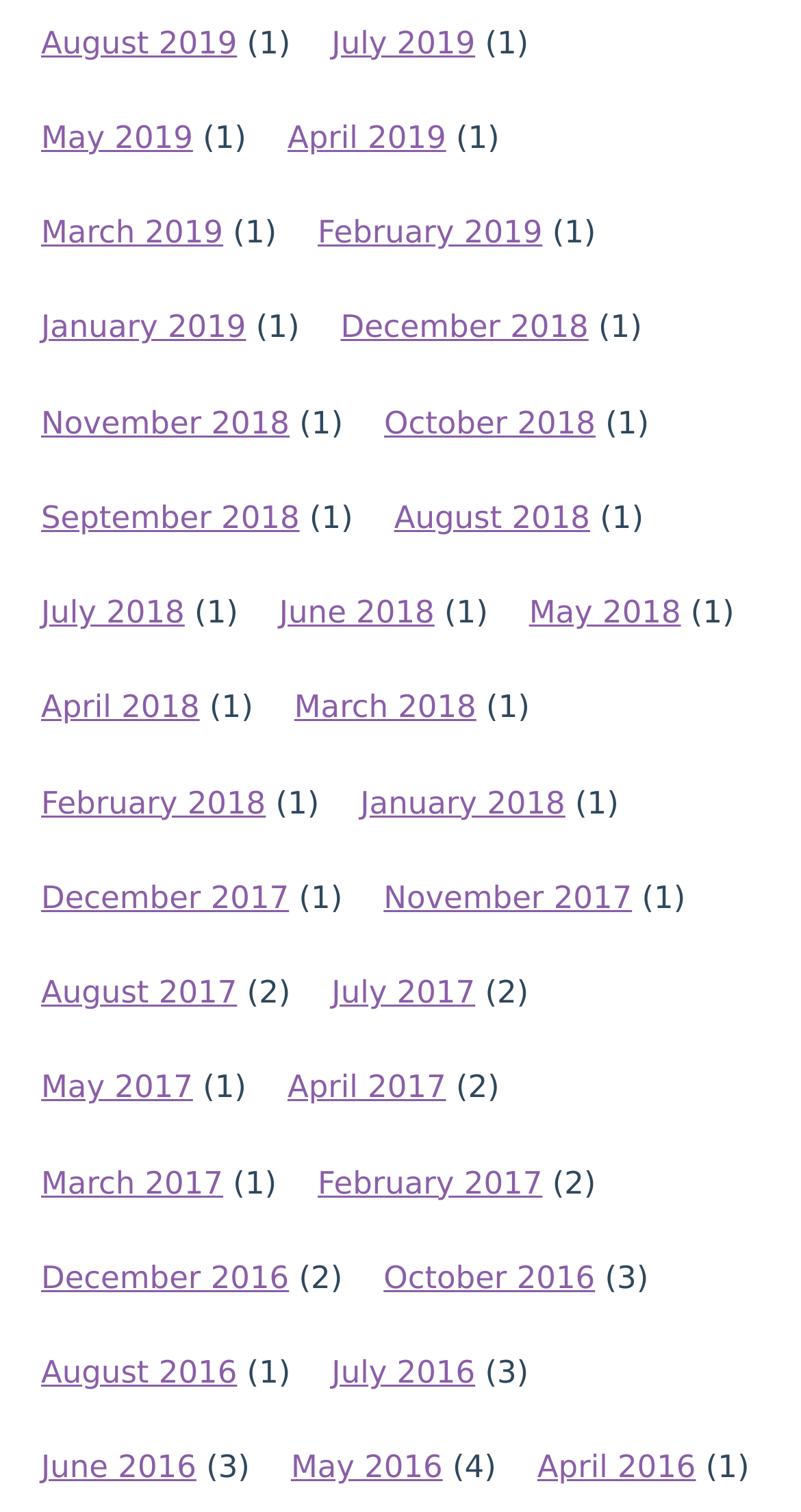Provide the bounding box coordinates for the area that should be clicked to complete the instruction: "View July 2018".

[0.492, 0.353, 0.737, 0.378]